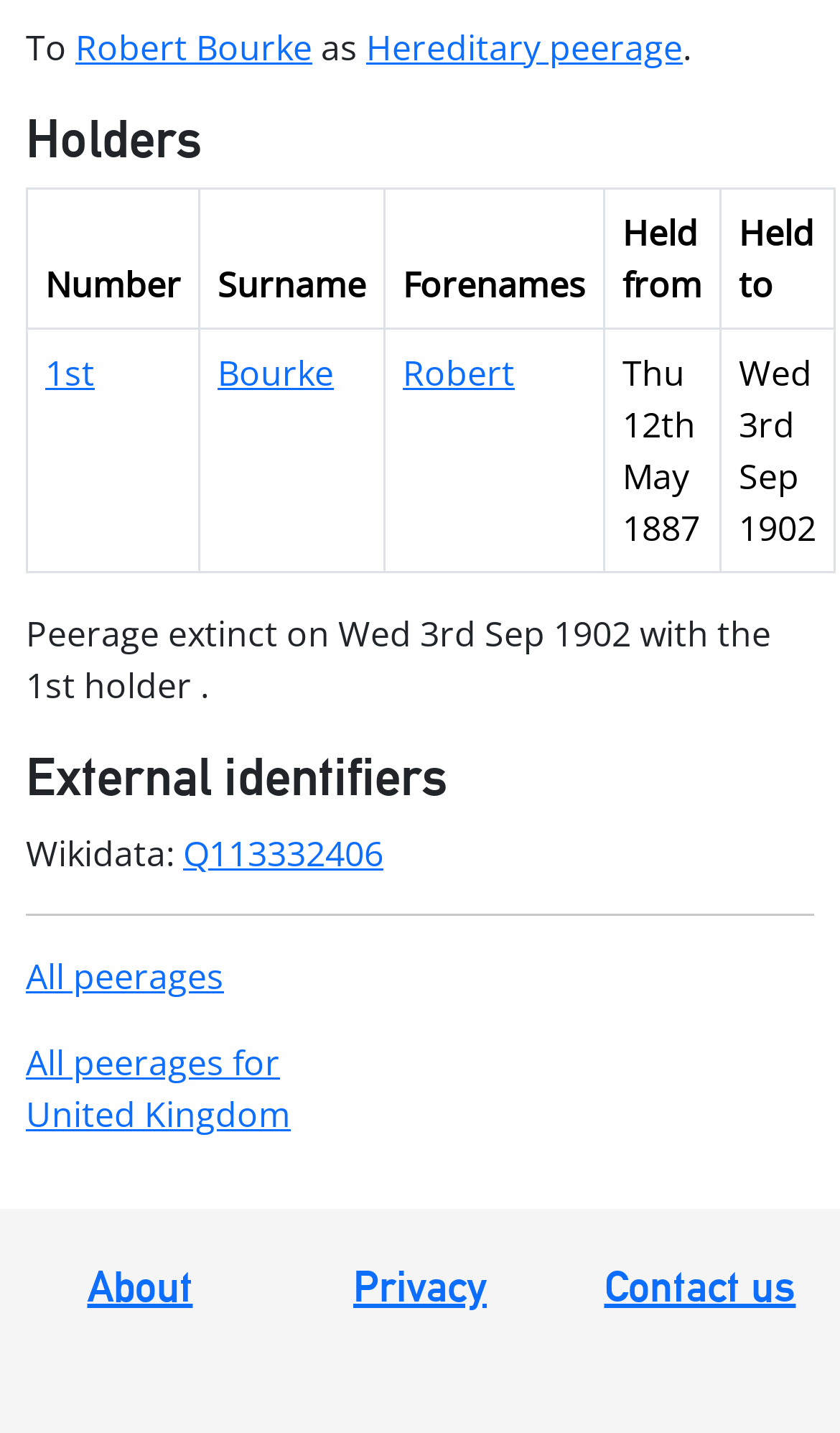Given the element description: "Hereditary peerage", predict the bounding box coordinates of this UI element. The coordinates must be four float numbers between 0 and 1, given as [left, top, right, bottom].

[0.436, 0.016, 0.813, 0.049]